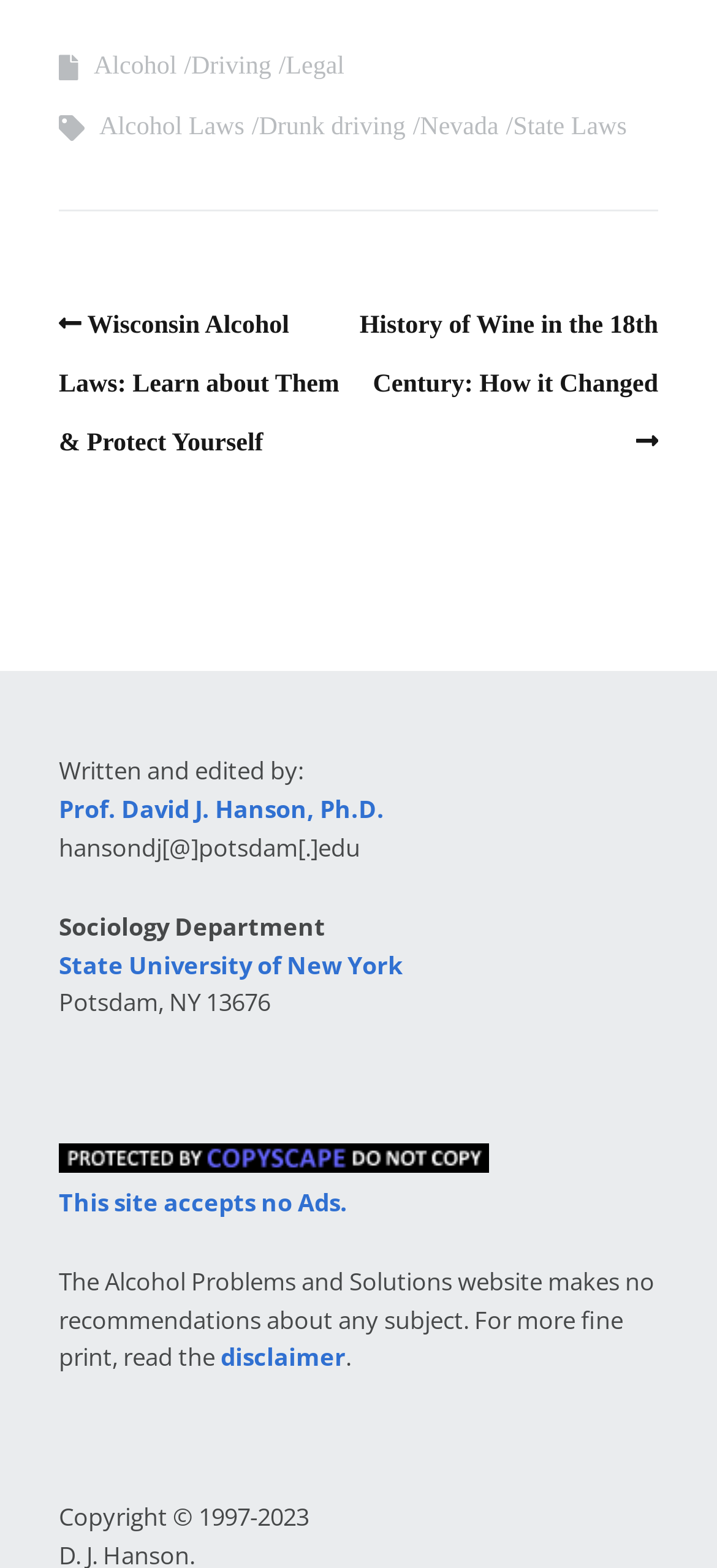What is the state mentioned in the text?
Look at the screenshot and provide an in-depth answer.

The state mentioned in the text is Nevada, which is mentioned in the sentence 'Therefore, it’s a good idea to select one in your location. To that end, the state bar of Nevada provides a free search service'.